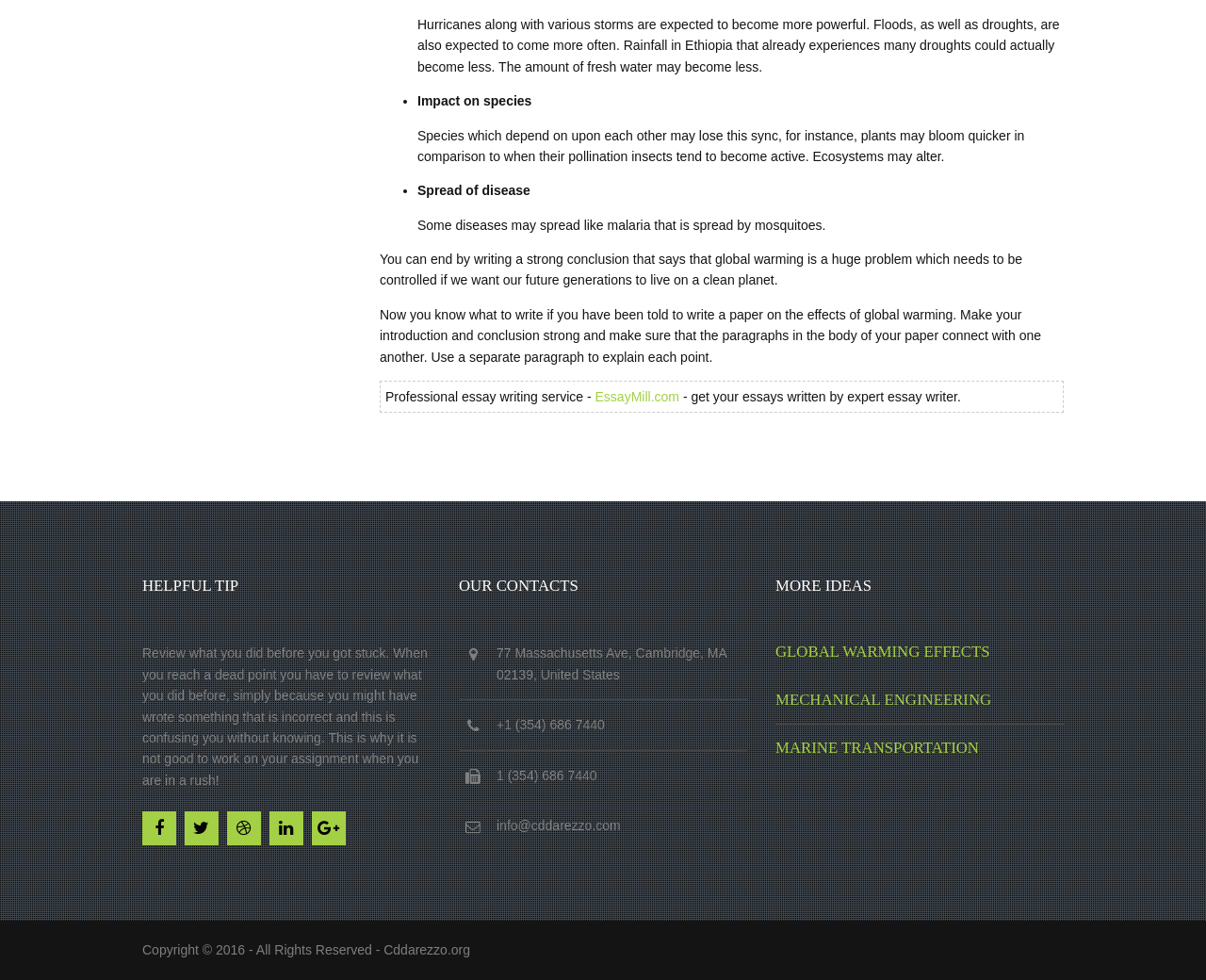Respond to the question below with a single word or phrase:
What is the address of the contact information?

77 Massachusetts Ave, Cambridge, MA 02139, United States